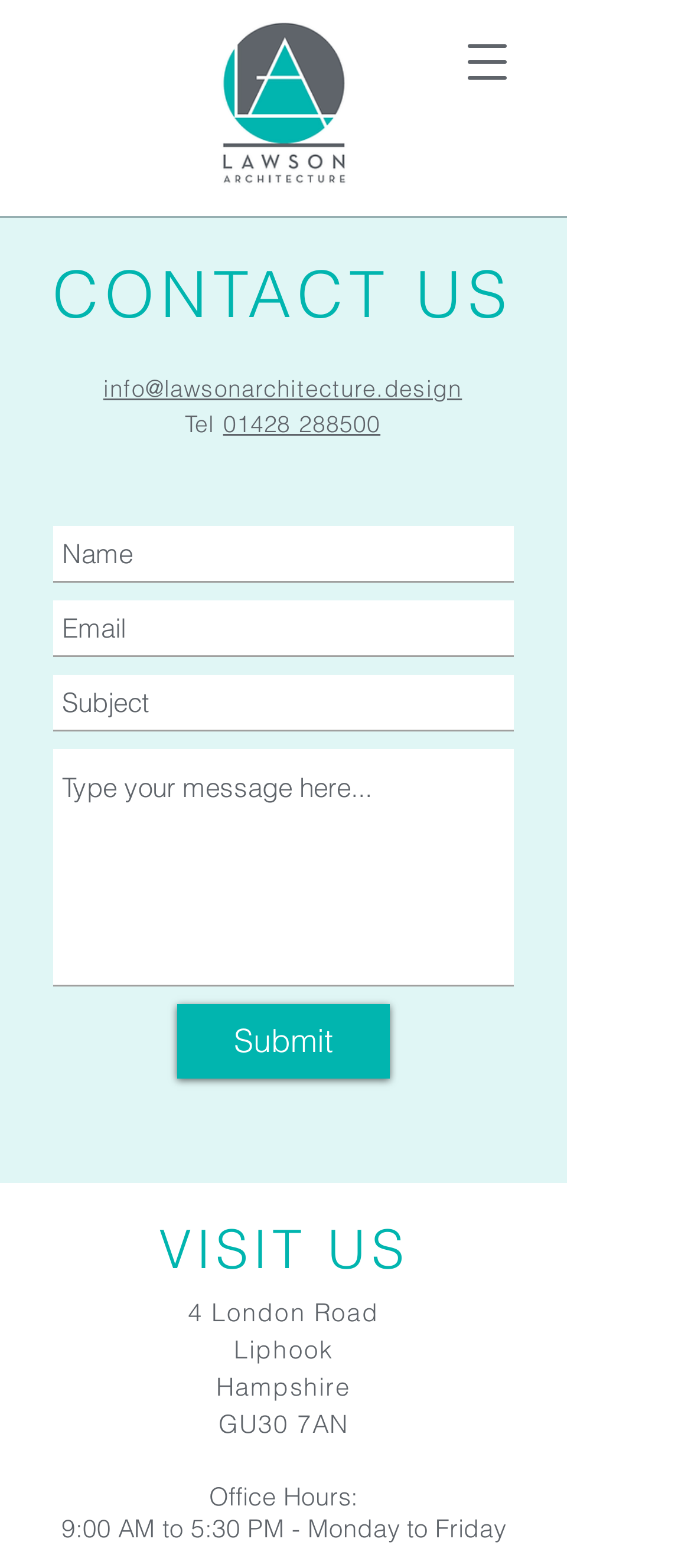Can you provide the bounding box coordinates for the element that should be clicked to implement the instruction: "Click the logo image"?

[0.295, 0.011, 0.526, 0.123]